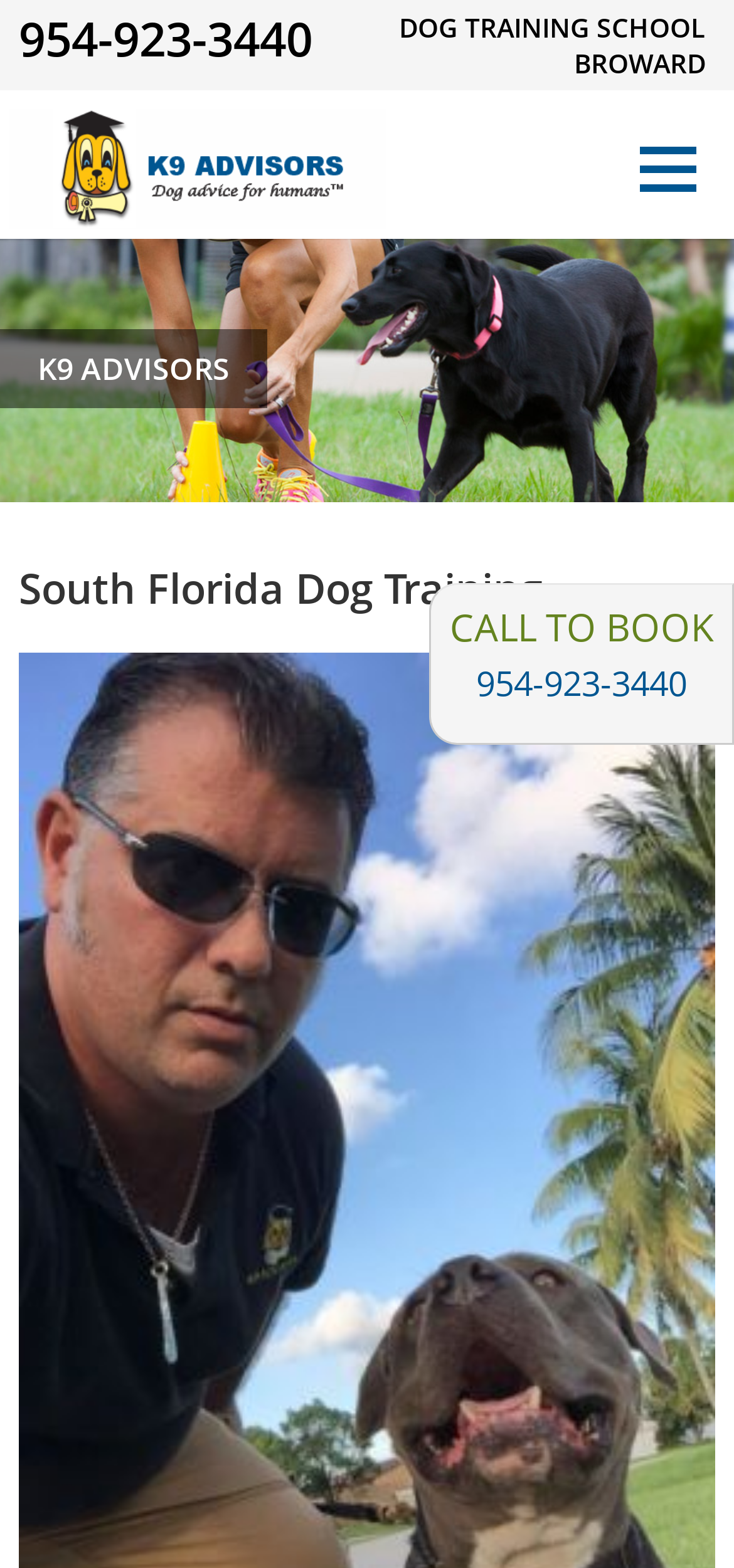Answer succinctly with a single word or phrase:
What region does the dog training school serve?

South Florida